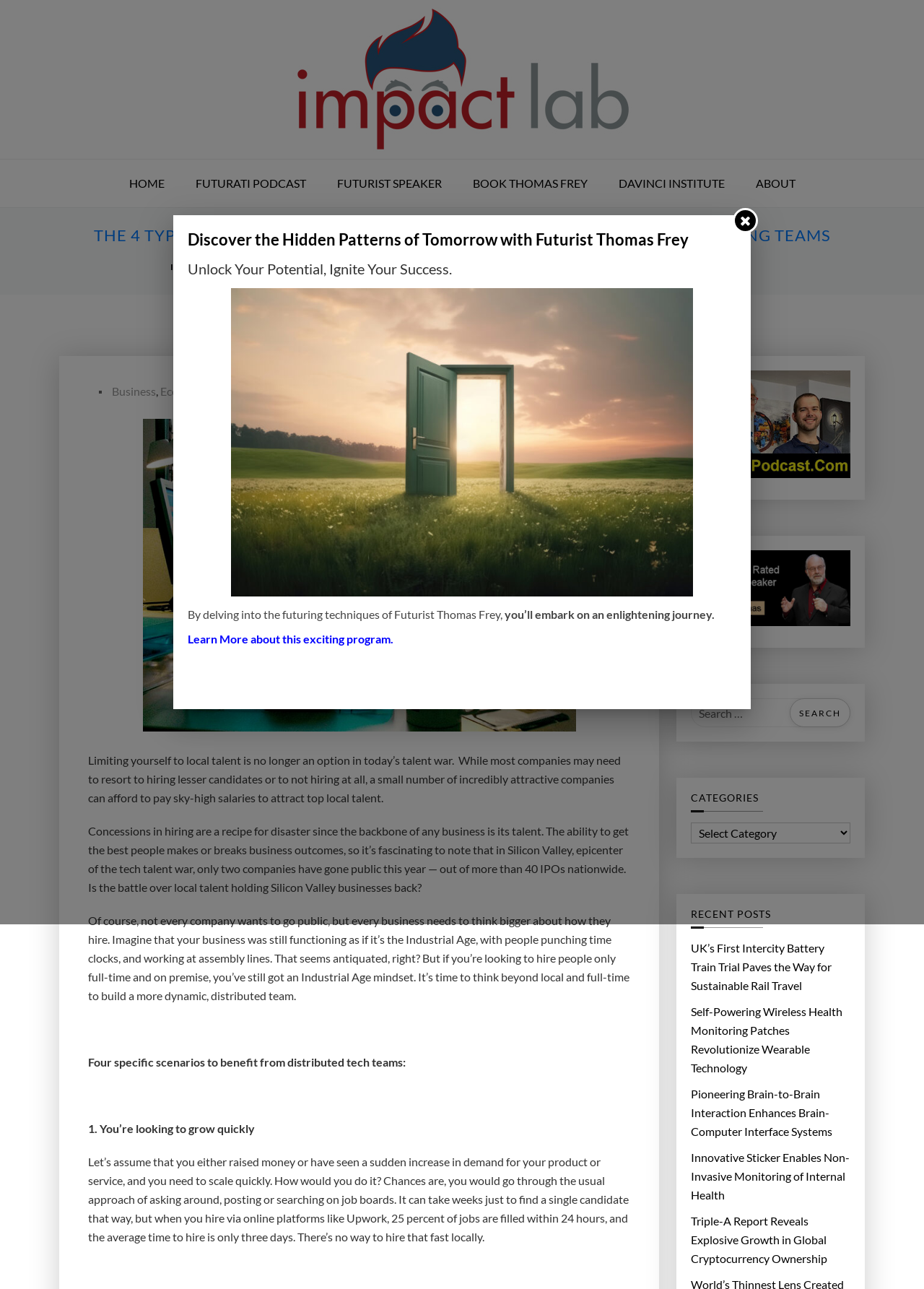Determine the bounding box coordinates of the clickable region to follow the instruction: "Click on the 'FUTURATI PODCAST' link".

[0.196, 0.124, 0.346, 0.161]